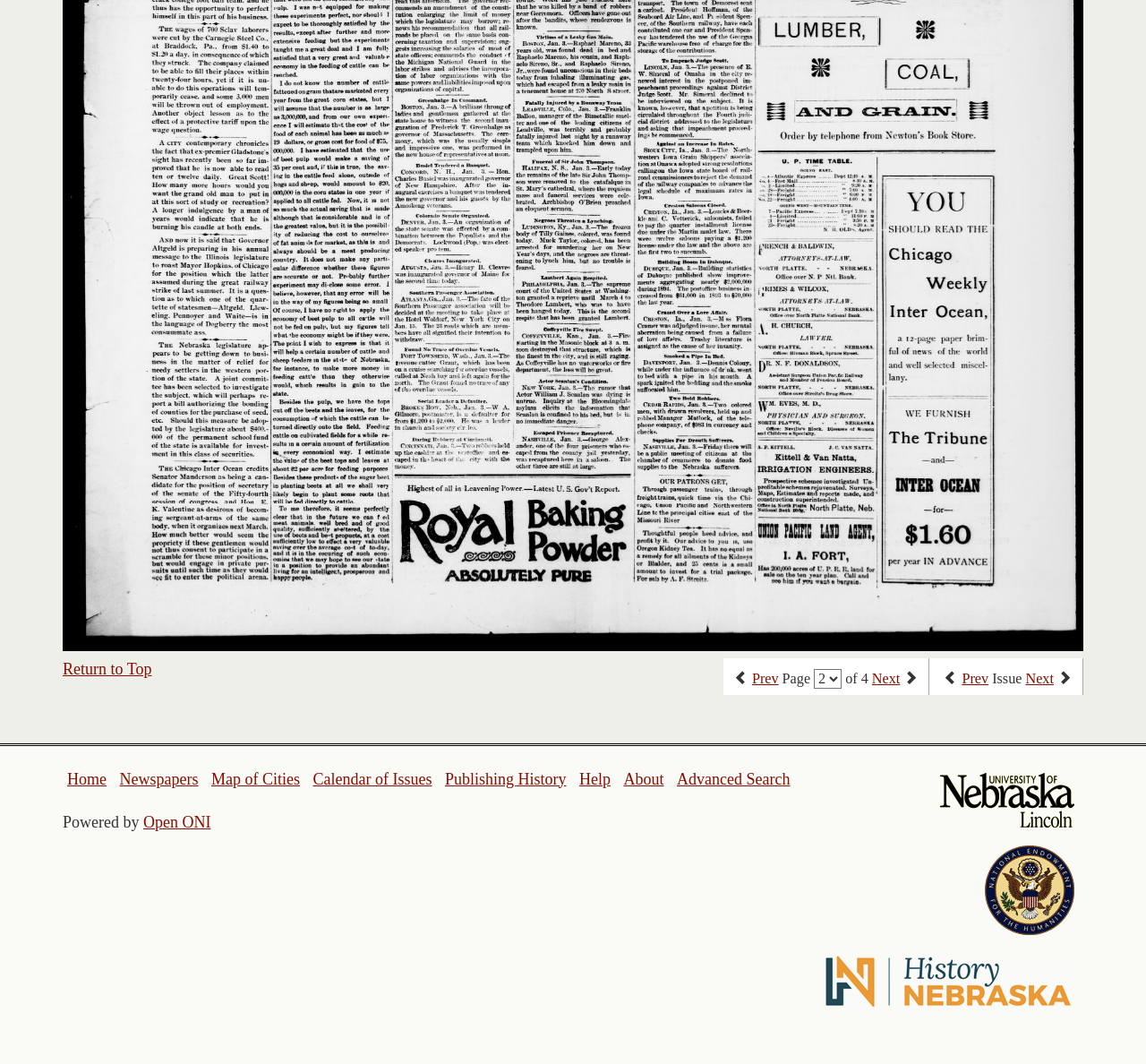Refer to the element description Return to Top and identify the corresponding bounding box in the screenshot. Format the coordinates as (top-left x, top-left y, bottom-right x, bottom-right y) with values in the range of 0 to 1.

[0.055, 0.62, 0.132, 0.637]